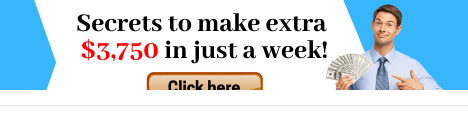What is the man holding in the image?
Respond to the question with a well-detailed and thorough answer.

According to the caption, the well-dressed man smiles and gestures positively, holding a stack of money, suggesting success and wealth.